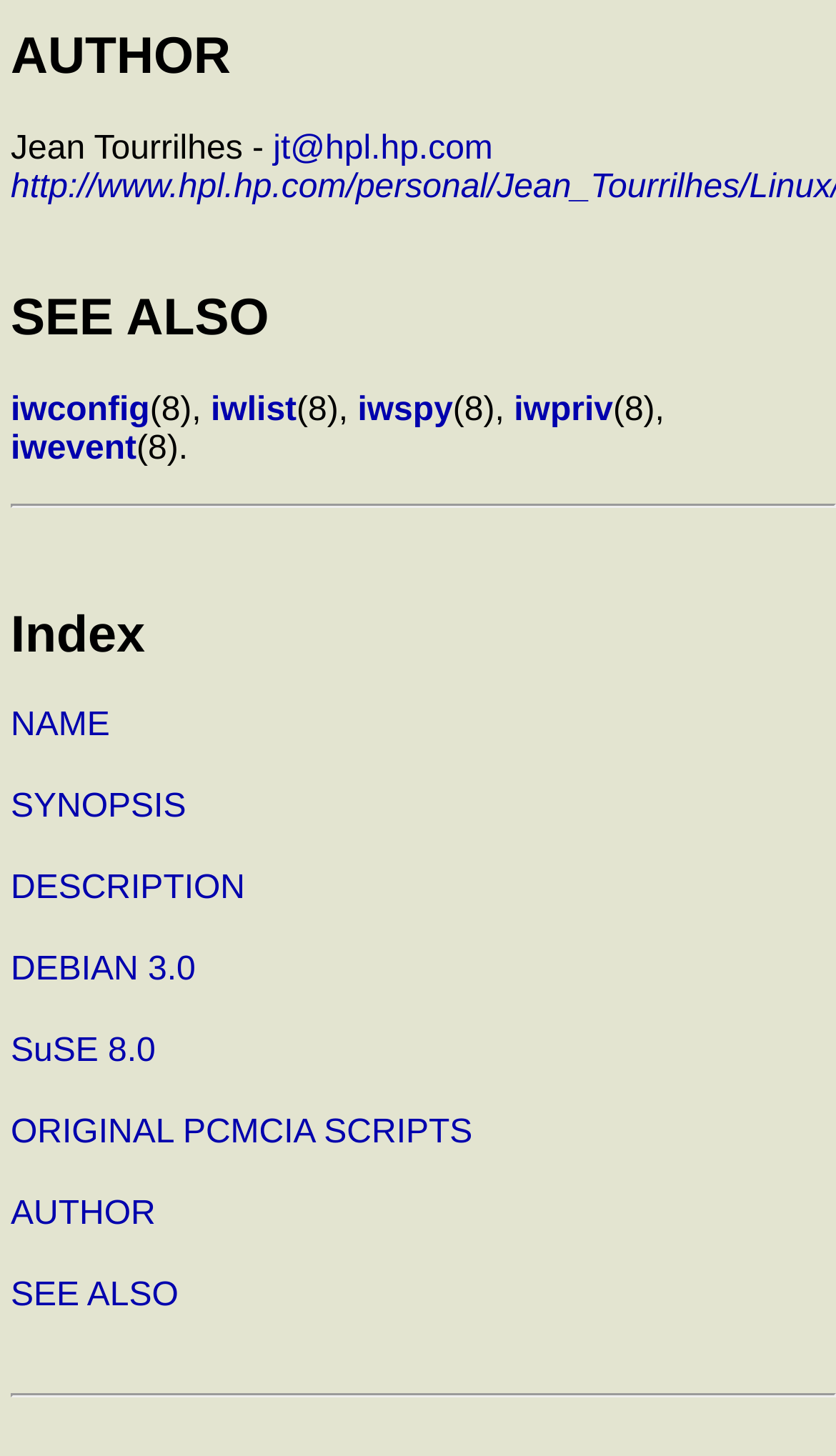What is the first item in the 'SEE ALSO' section?
Refer to the image and provide a detailed answer to the question.

The 'SEE ALSO' section is located below the 'AUTHOR' section, and the first item in this section is a link labeled 'iwconfig'.